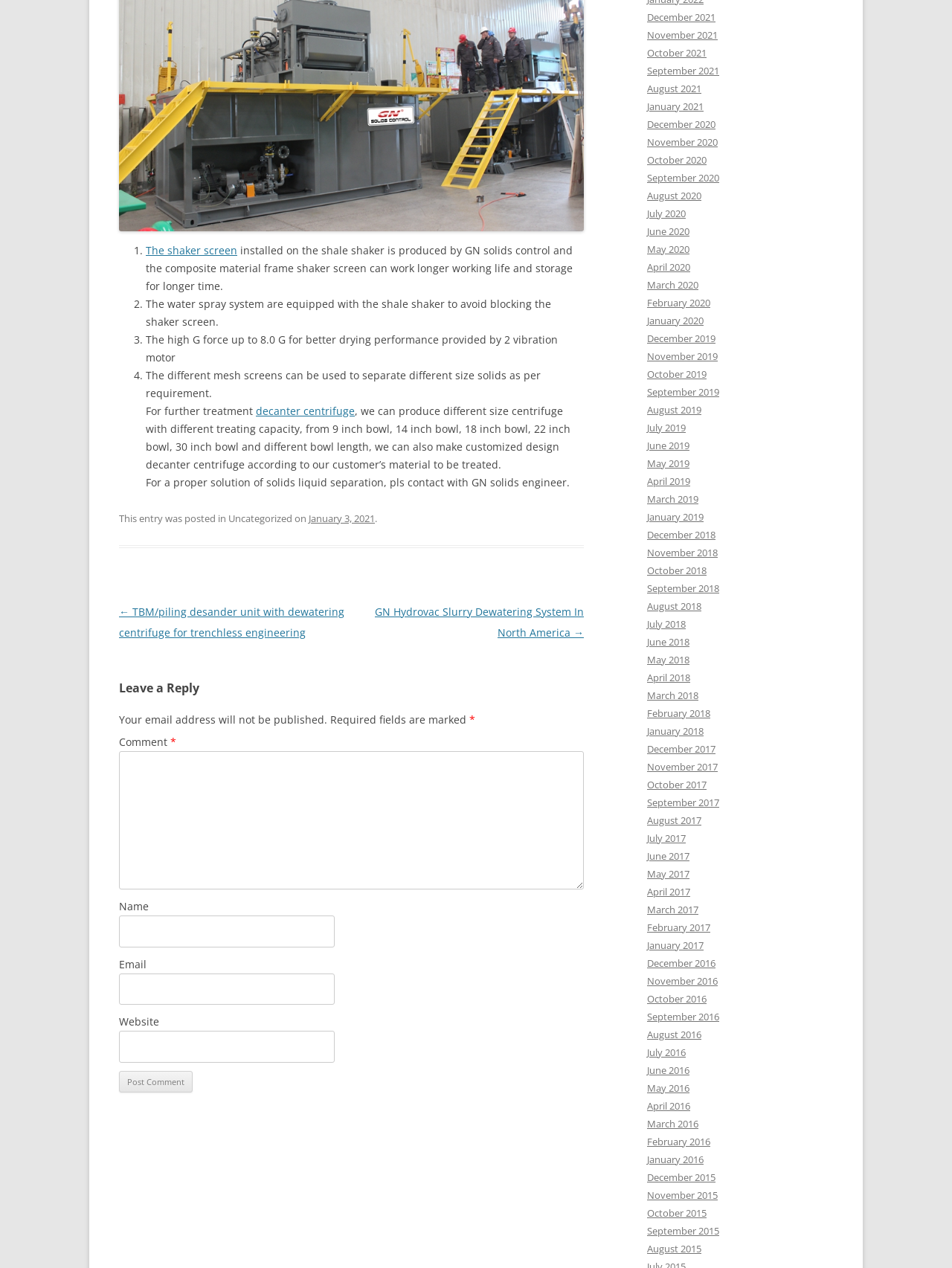Can you identify the bounding box coordinates of the clickable region needed to carry out this instruction: 'Click the 'Post Comment' button'? The coordinates should be four float numbers within the range of 0 to 1, stated as [left, top, right, bottom].

[0.125, 0.844, 0.202, 0.862]